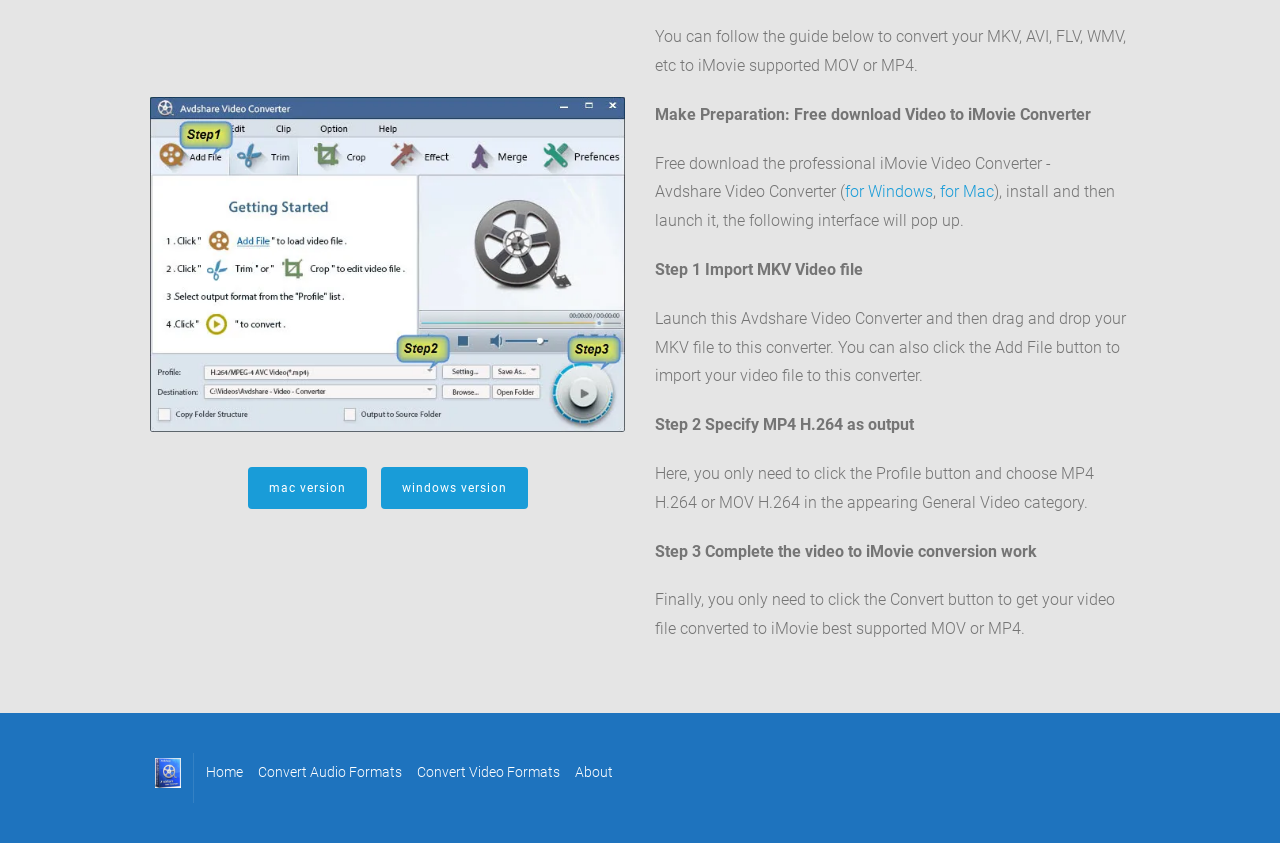What is the recommended output format for iMovie?
Using the image as a reference, deliver a detailed and thorough answer to the question.

According to the webpage, to convert video to iMovie supported format, users need to specify the output format as MP4 H.264 or MOV H.264 in the General Video category.